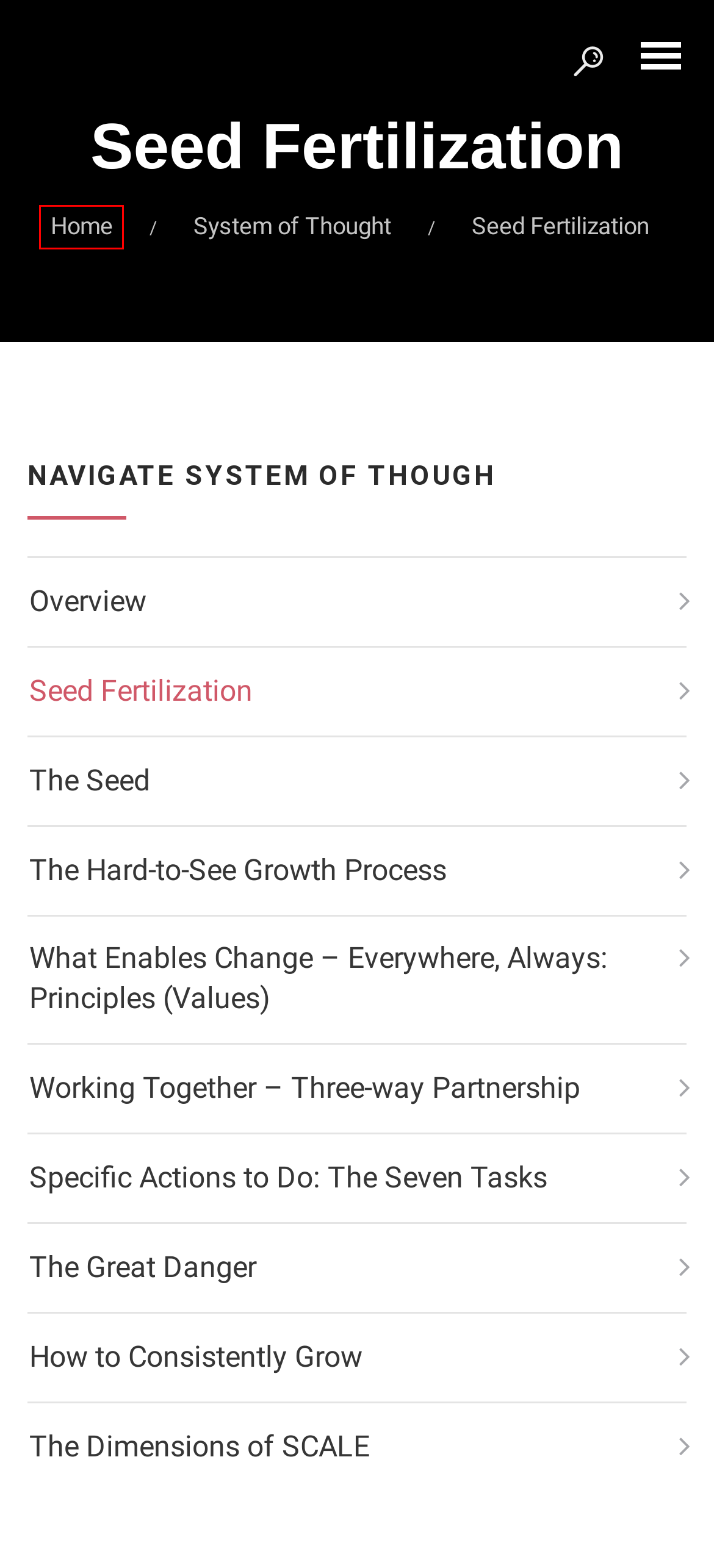Provided is a screenshot of a webpage with a red bounding box around an element. Select the most accurate webpage description for the page that appears after clicking the highlighted element. Here are the candidates:
A. System of Thought – Seed Scale
B. What Enables Change – Everywhere, Always: Principles (Values) – Seed Scale
C. The Seed – Seed Scale
D. The Dimensions of SCALE – Seed Scale
E. Seed Scale
F. All About Energy – Seed Scale
G. How to Consistently Grow – Seed Scale
H. Working Together – Three-way Partnership – Seed Scale

E